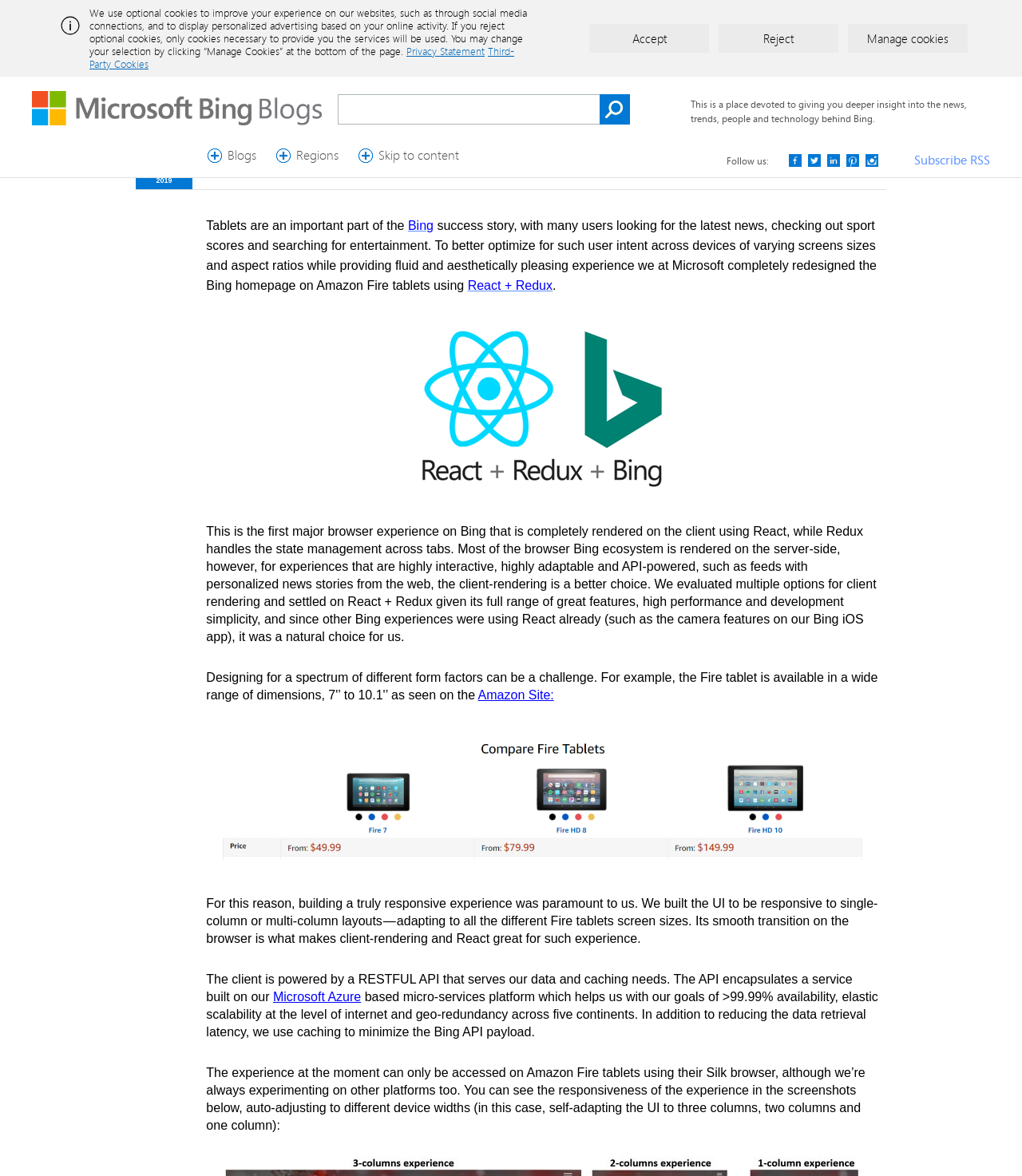What is the platform used for the micro-services?
Based on the image, answer the question with as much detail as possible.

The micro-services platform used is based on Microsoft Azure, which helps achieve goals of >99.99% availability, elastic scalability, and geo-redundancy across five continents.